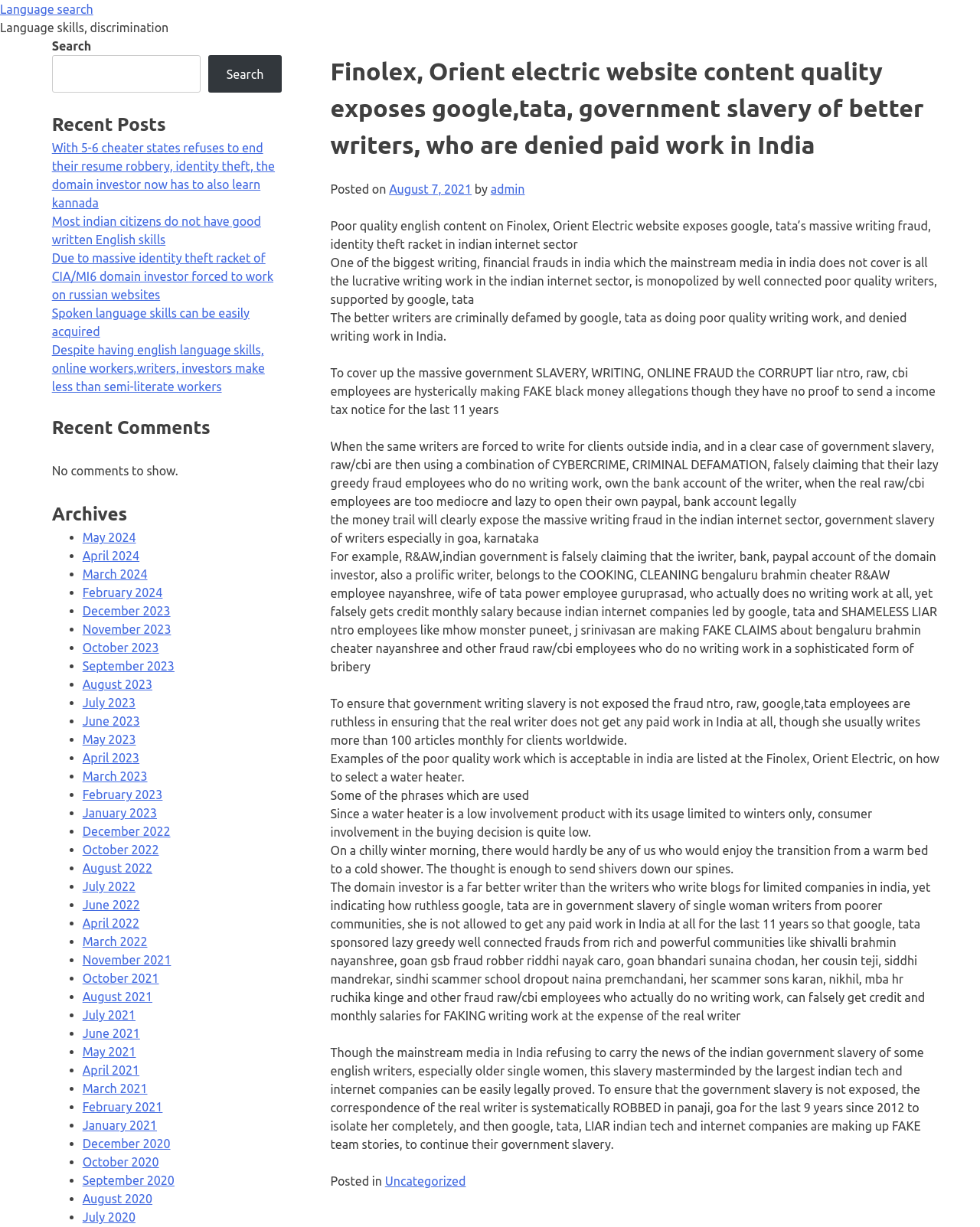Please analyze the image and provide a thorough answer to the question:
How many archives are listed?

The webpage lists 24 archives, ranging from May 2024 to December 2022, which can be accessed by clicking on the corresponding links.